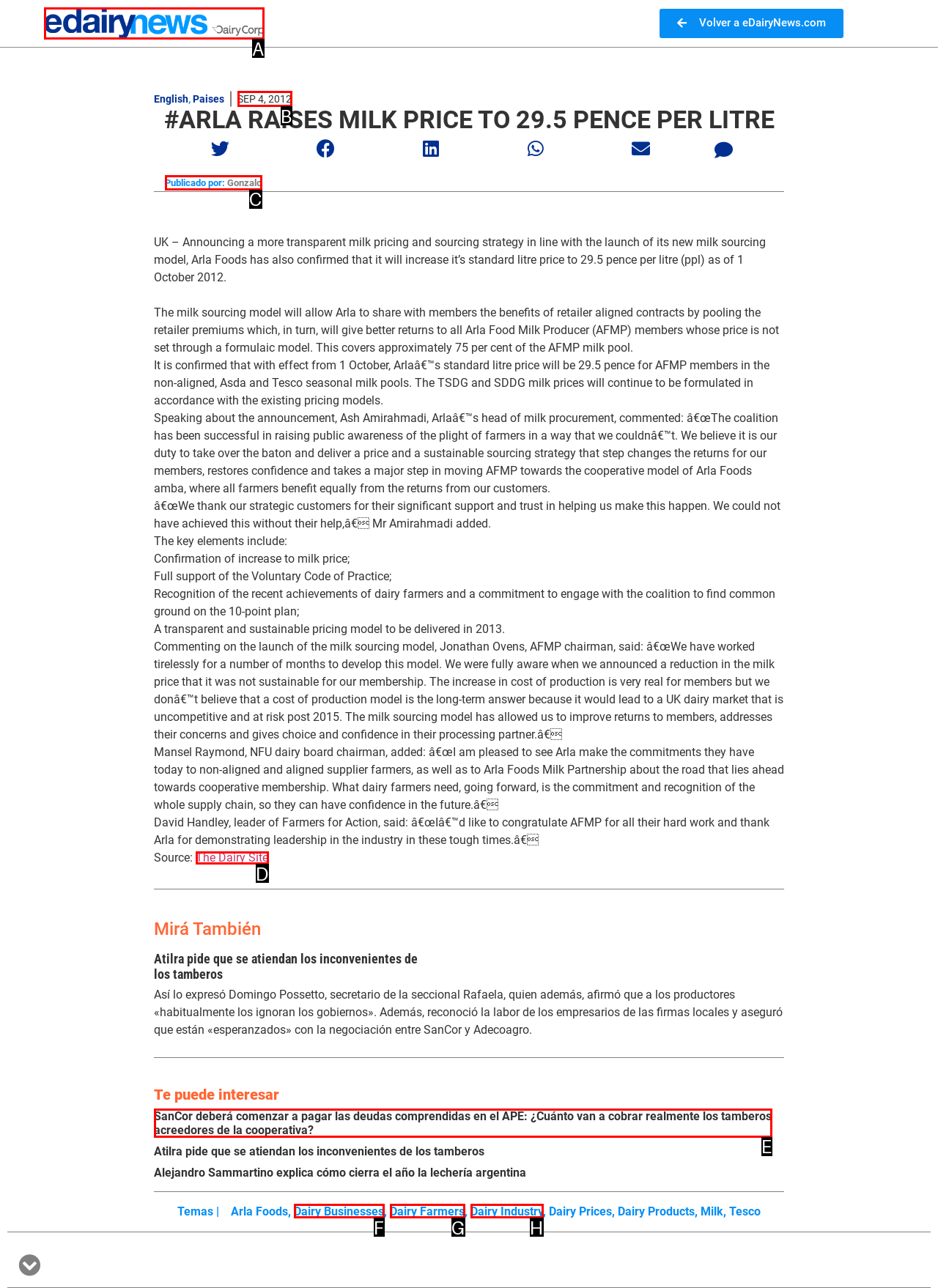Pick the option that should be clicked to perform the following task: Read the article about 'Post-Nuptial Agreement'
Answer with the letter of the selected option from the available choices.

None